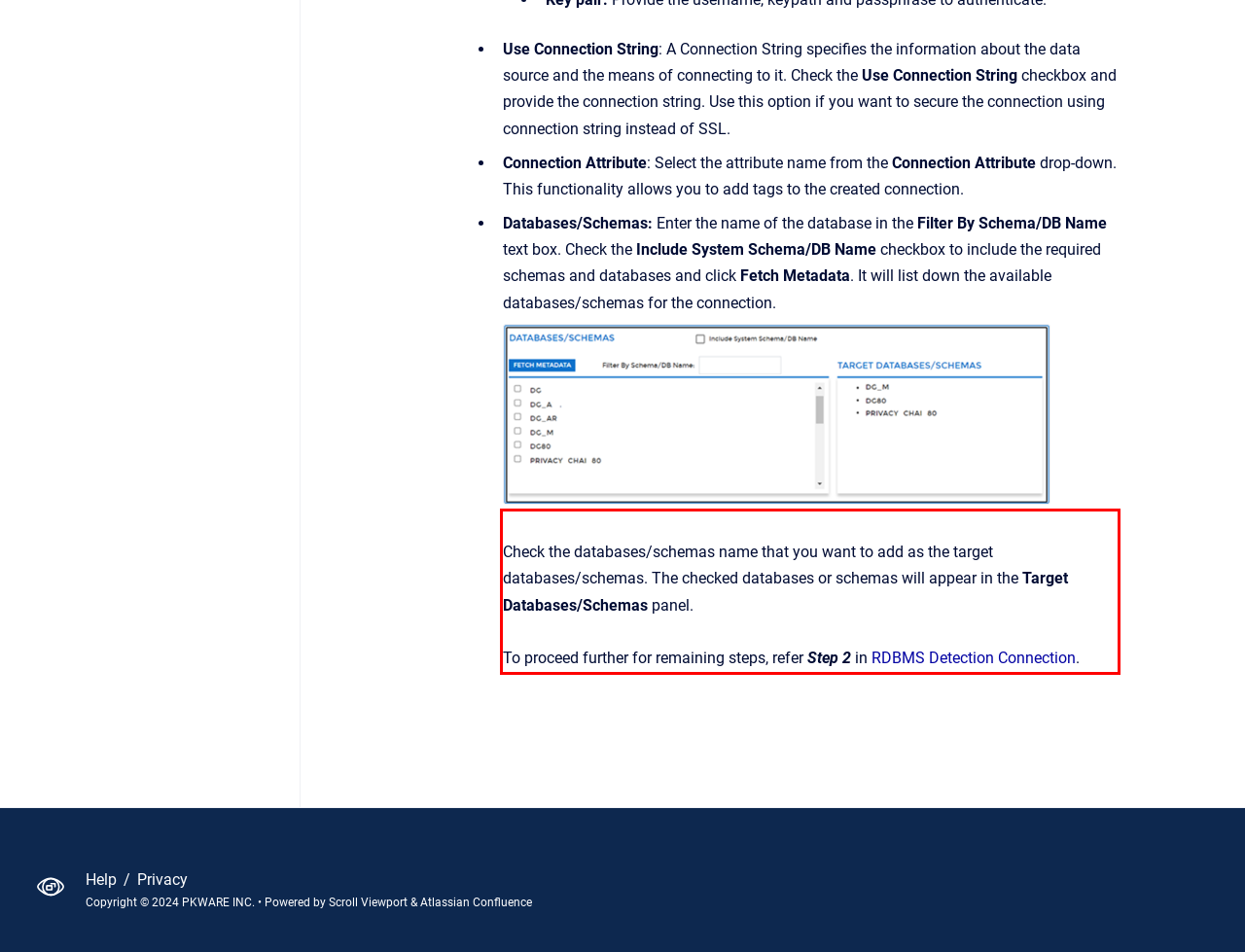You have a screenshot with a red rectangle around a UI element. Recognize and extract the text within this red bounding box using OCR.

Check the databases/schemas name that you want to add as the target databases/schemas. The checked databases or schemas will appear in the Target Databases/Schemas panel. To proceed further for remaining steps, refer Step 2 in RDBMS Detection Connection.